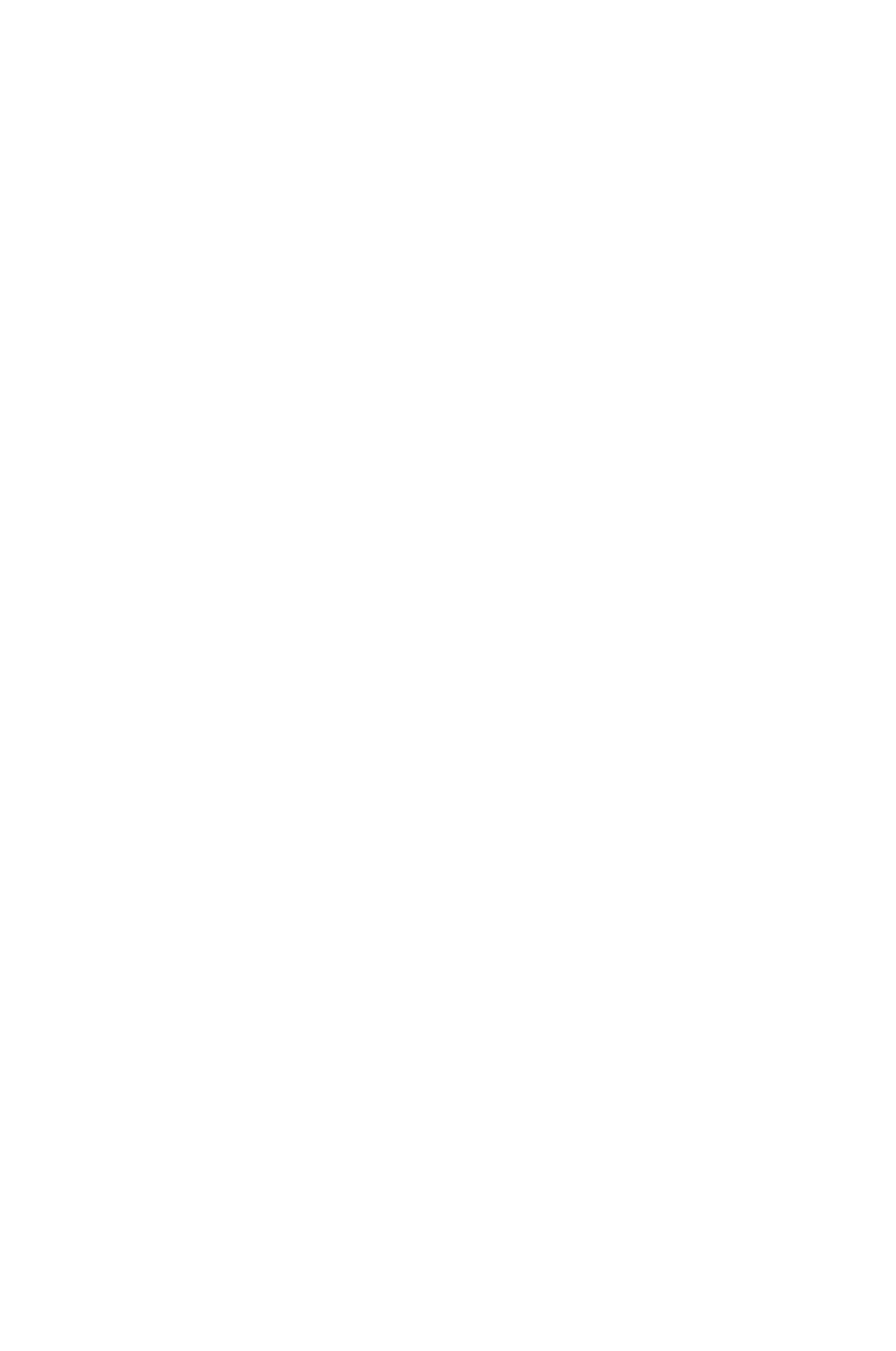Determine the bounding box coordinates of the area to click in order to meet this instruction: "Send an email".

None